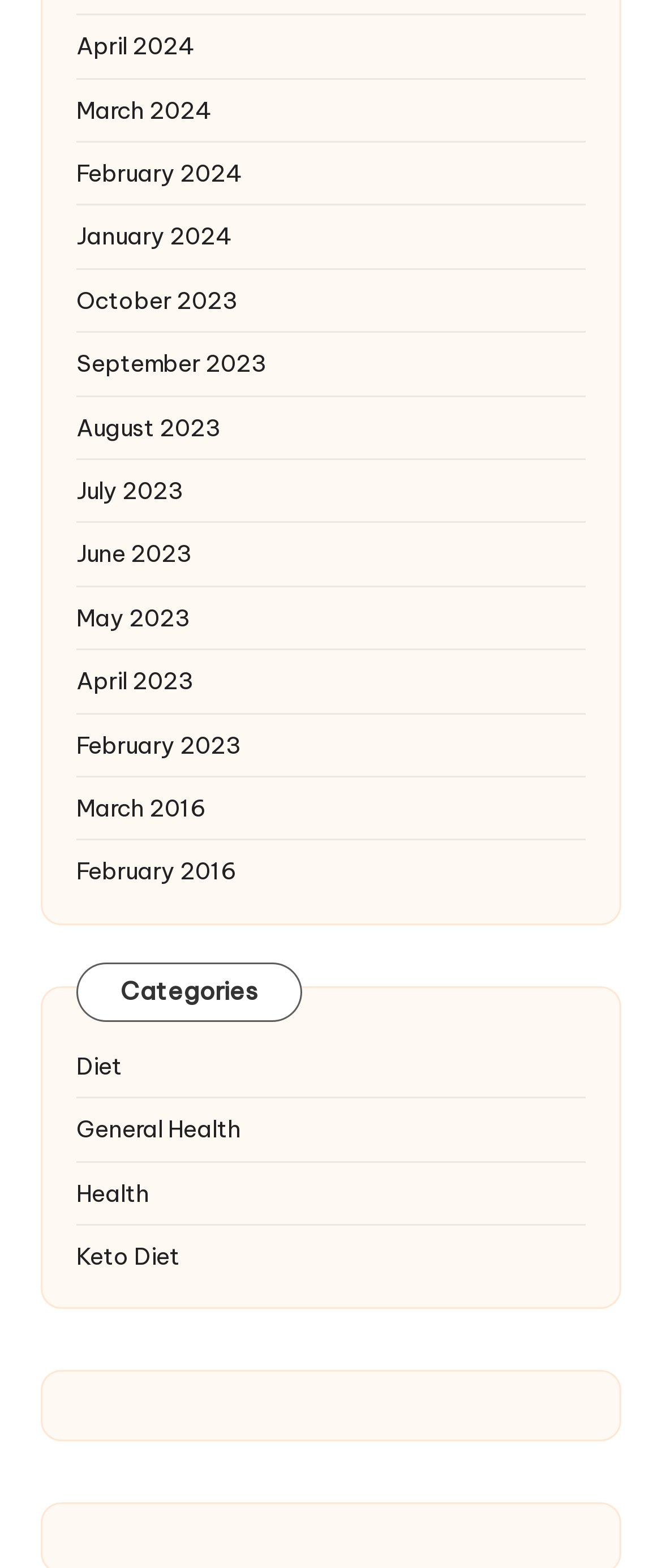How many months are listed?
Answer the question with just one word or phrase using the image.

12